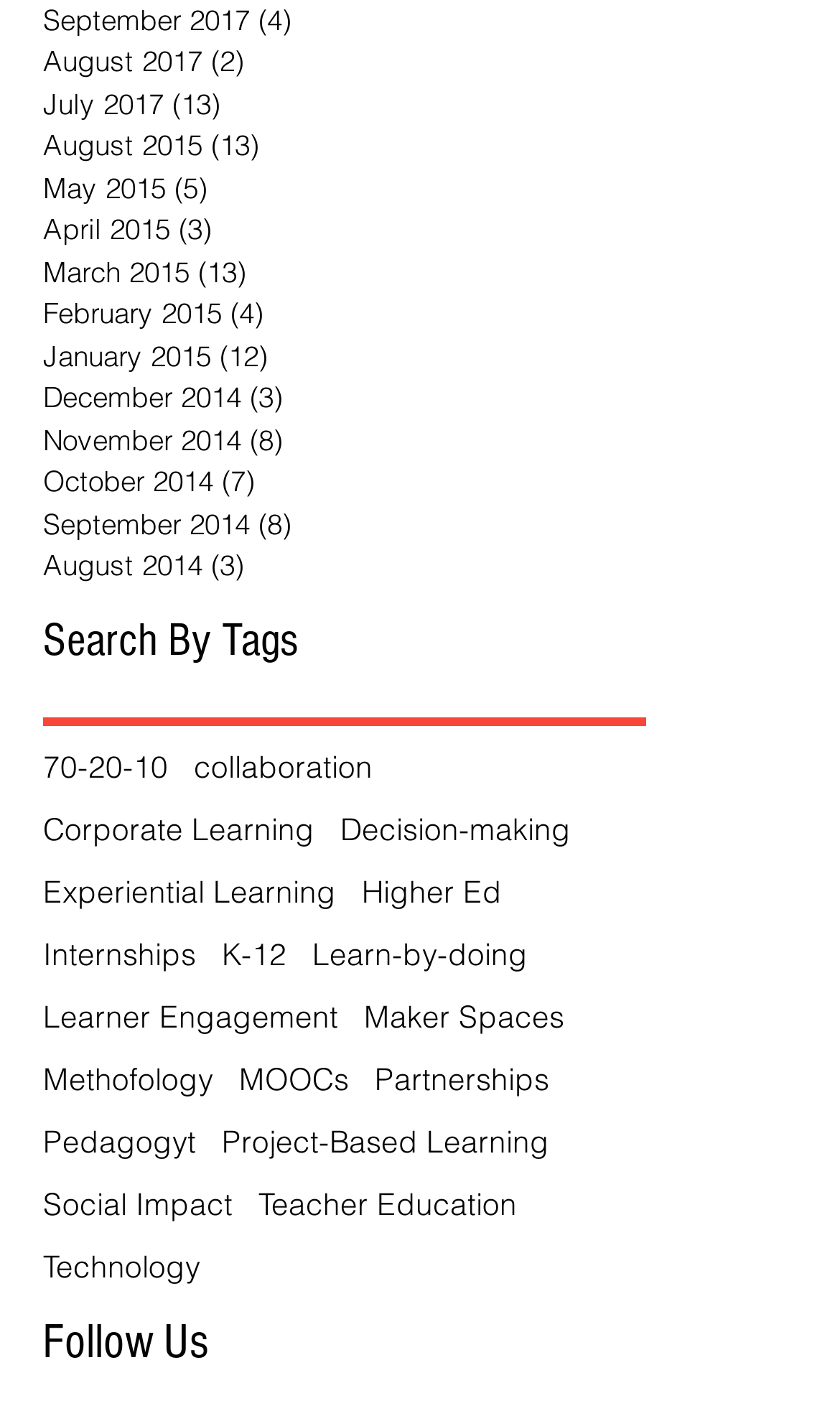What is the category with the most tags?
Please provide a single word or phrase based on the screenshot.

Not specified